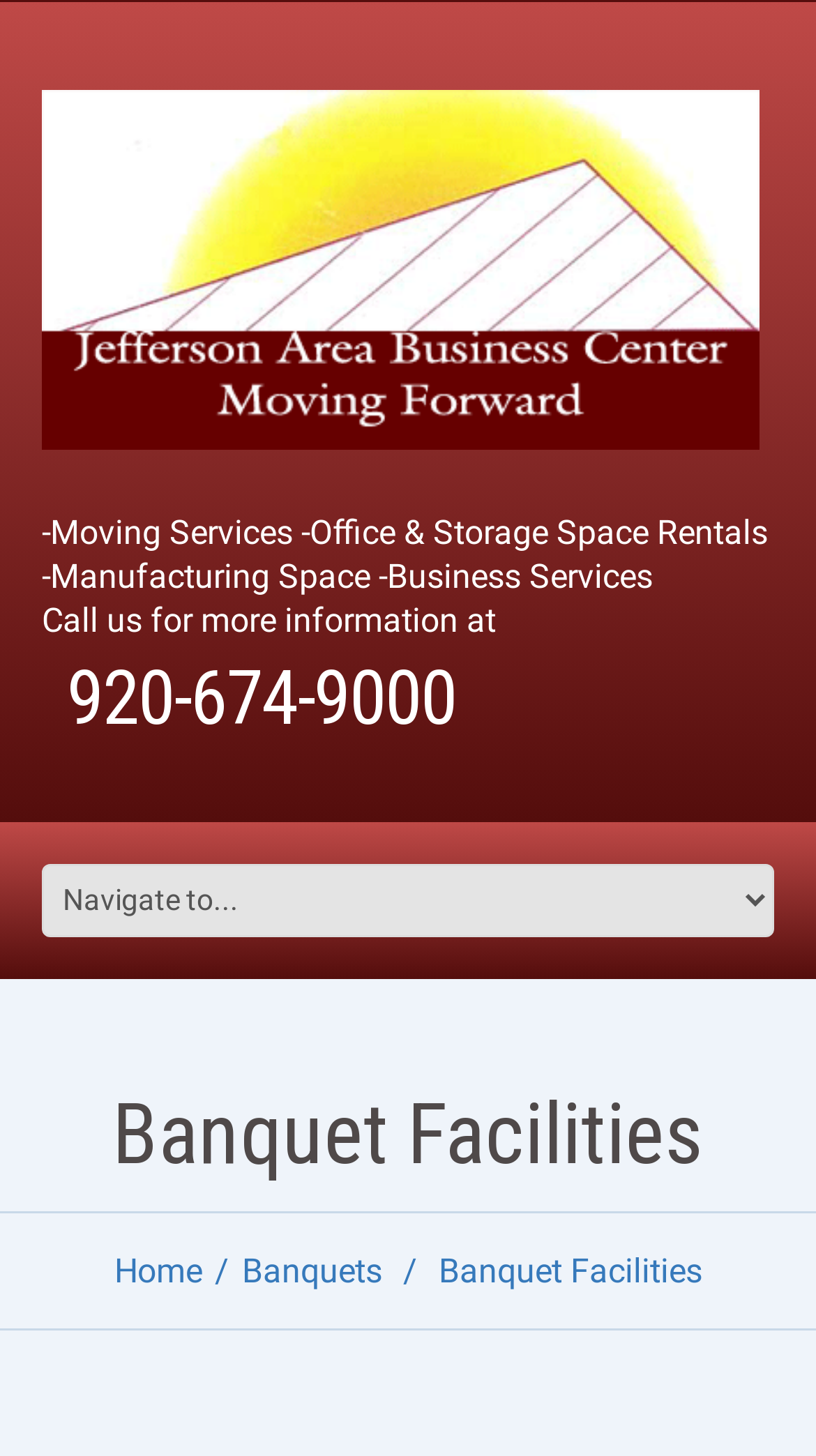Determine the bounding box for the UI element that matches this description: "Banquets".

[0.296, 0.859, 0.468, 0.886]